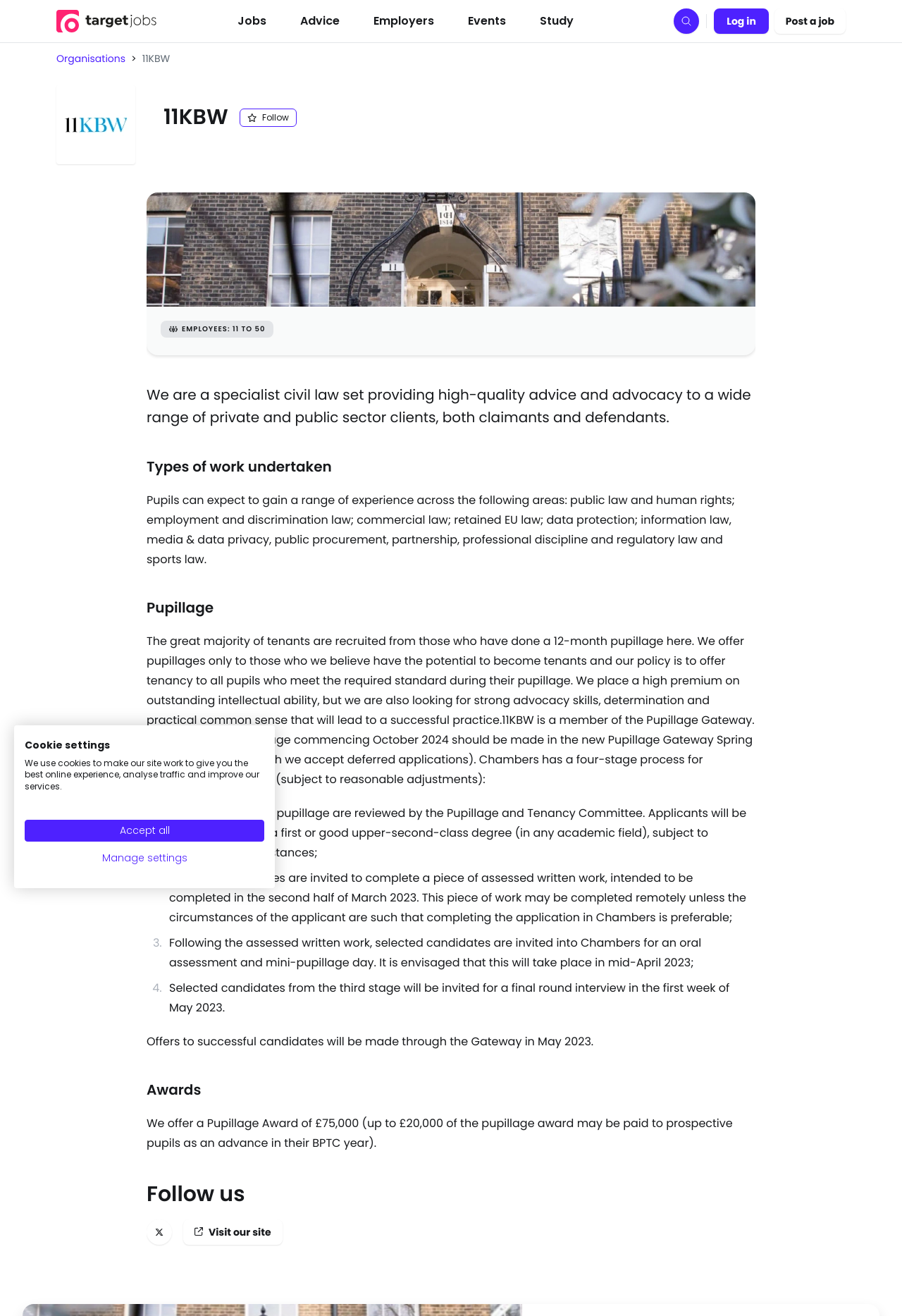Could you determine the bounding box coordinates of the clickable element to complete the instruction: "Click the 'Search' button"? Provide the coordinates as four float numbers between 0 and 1, i.e., [left, top, right, bottom].

[0.747, 0.006, 0.775, 0.026]